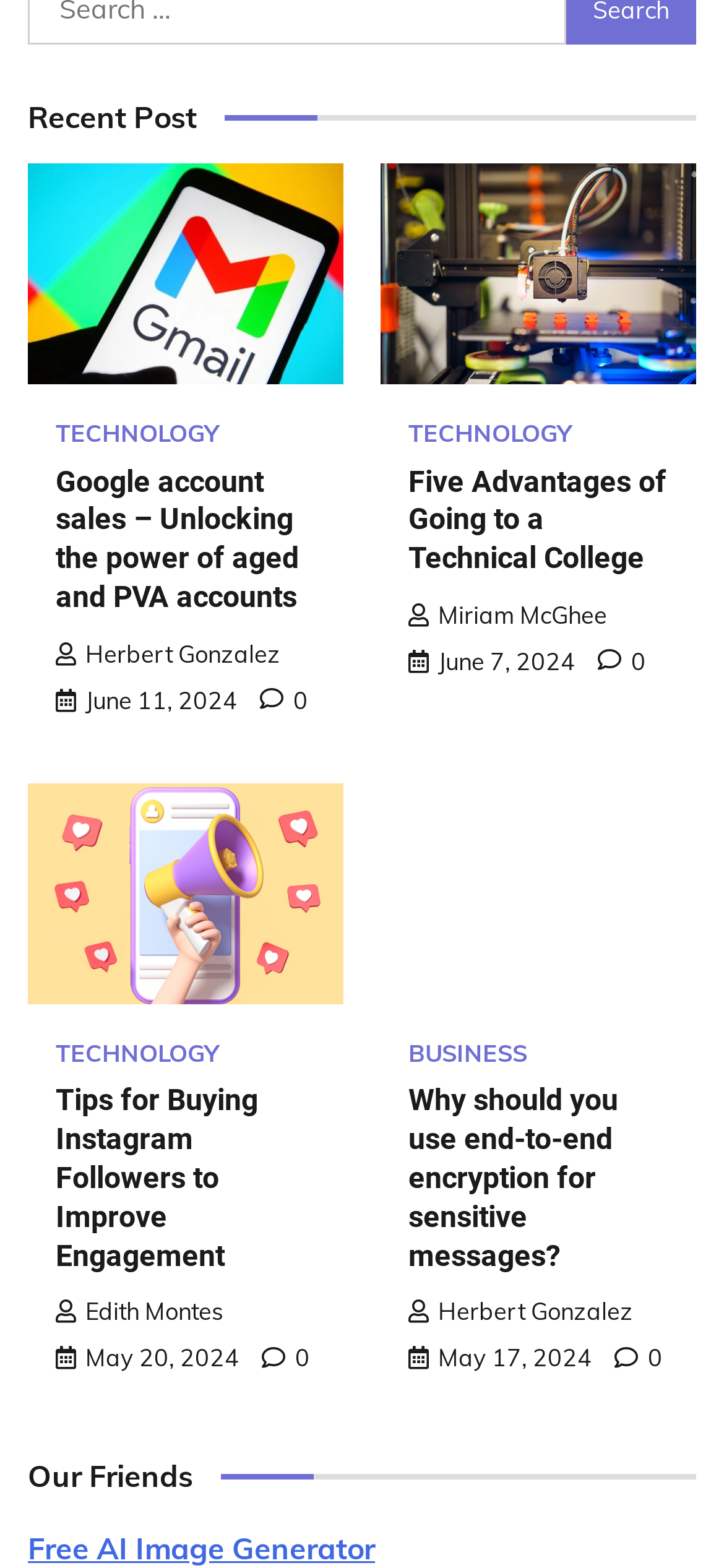Locate the bounding box coordinates of the element you need to click to accomplish the task described by this instruction: "explore Free AI Image Generator".

[0.038, 0.975, 0.518, 0.999]